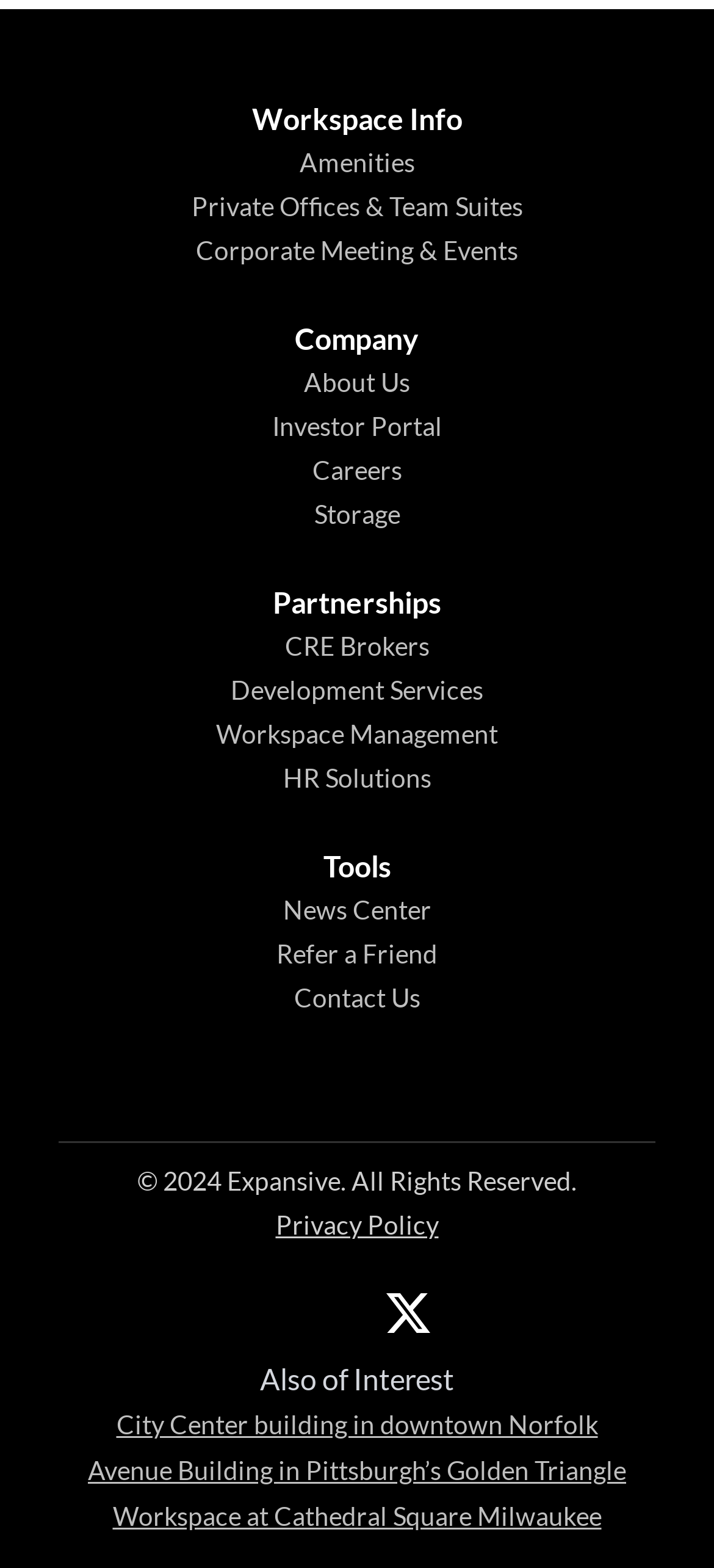Determine the bounding box for the UI element that matches this description: "alt="syndental.se"".

None